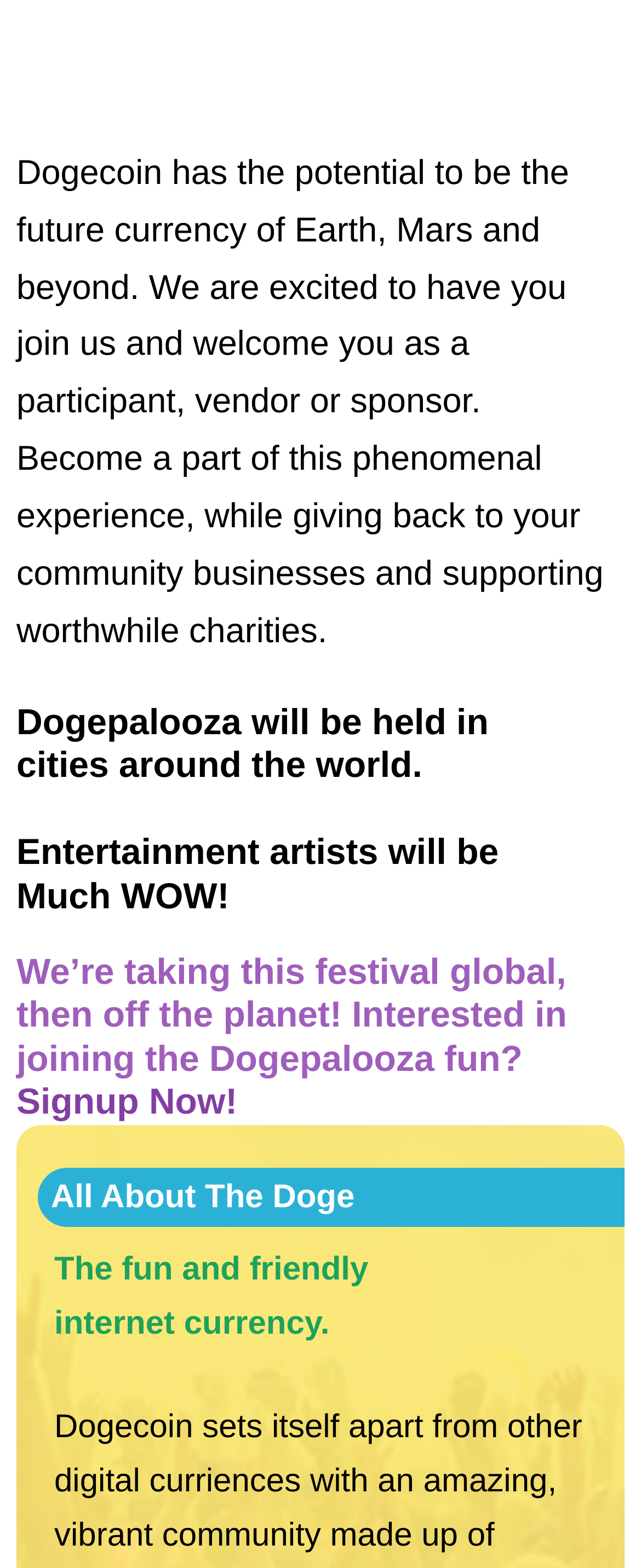Using the given element description, provide the bounding box coordinates (top-left x, top-left y, bottom-right x, bottom-right y) for the corresponding UI element in the screenshot: Signup Now!

[0.026, 0.689, 0.37, 0.716]